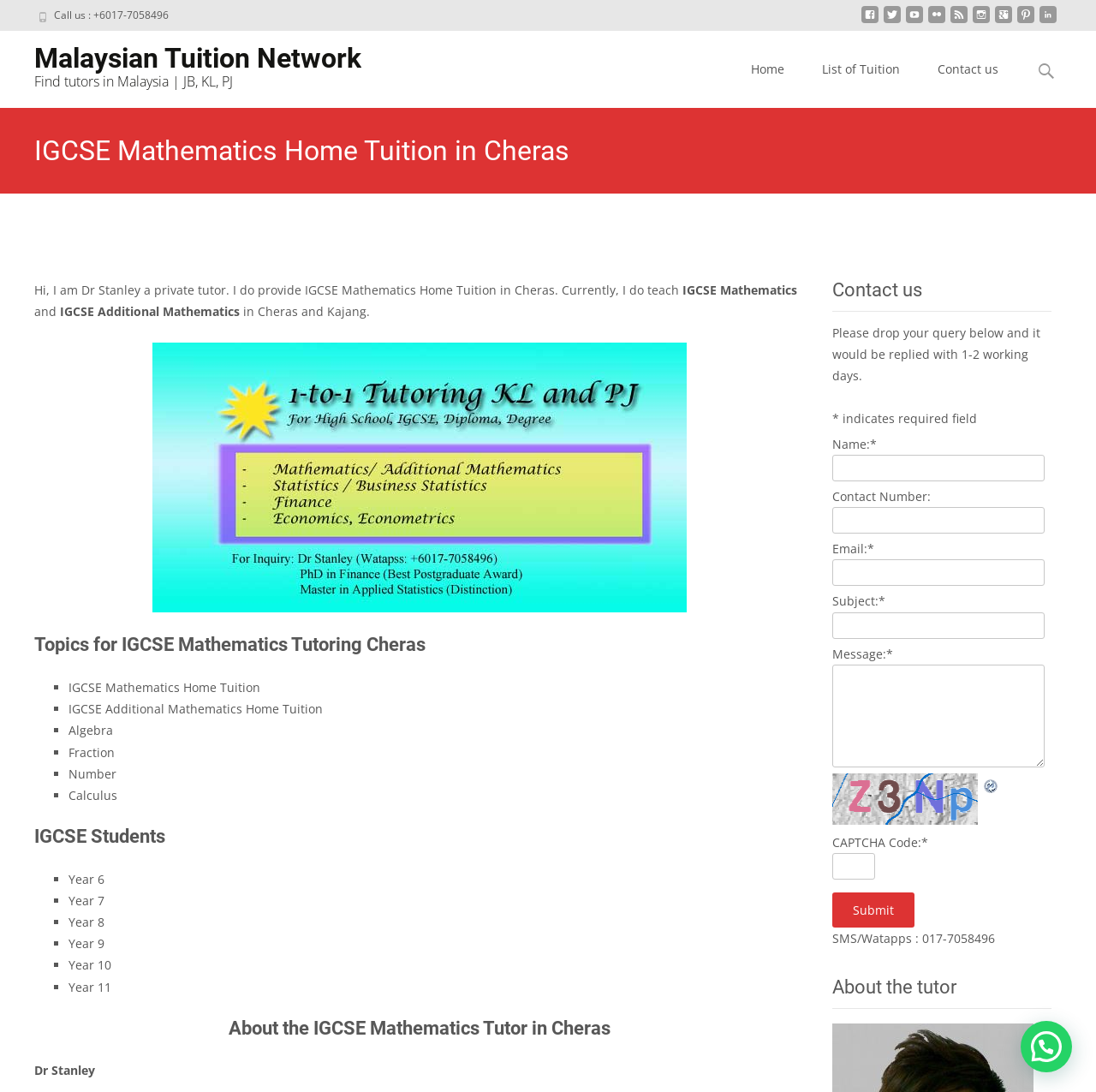Please determine the bounding box coordinates of the element to click on in order to accomplish the following task: "Search for tutors in Malaysia". Ensure the coordinates are four float numbers ranging from 0 to 1, i.e., [left, top, right, bottom].

[0.942, 0.049, 0.969, 0.082]